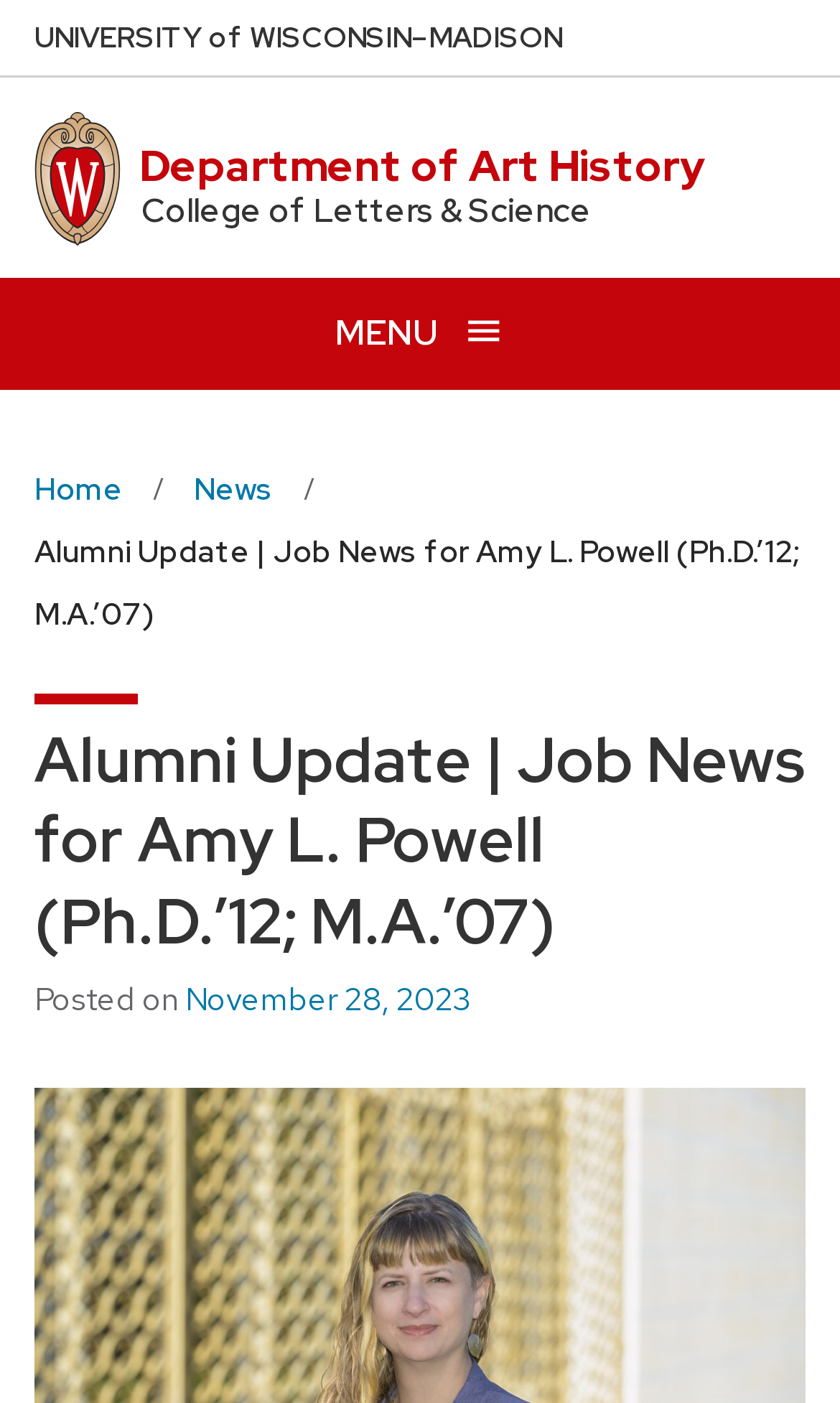Find and specify the bounding box coordinates that correspond to the clickable region for the instruction: "Open menu".

[0.0, 0.198, 1.0, 0.277]